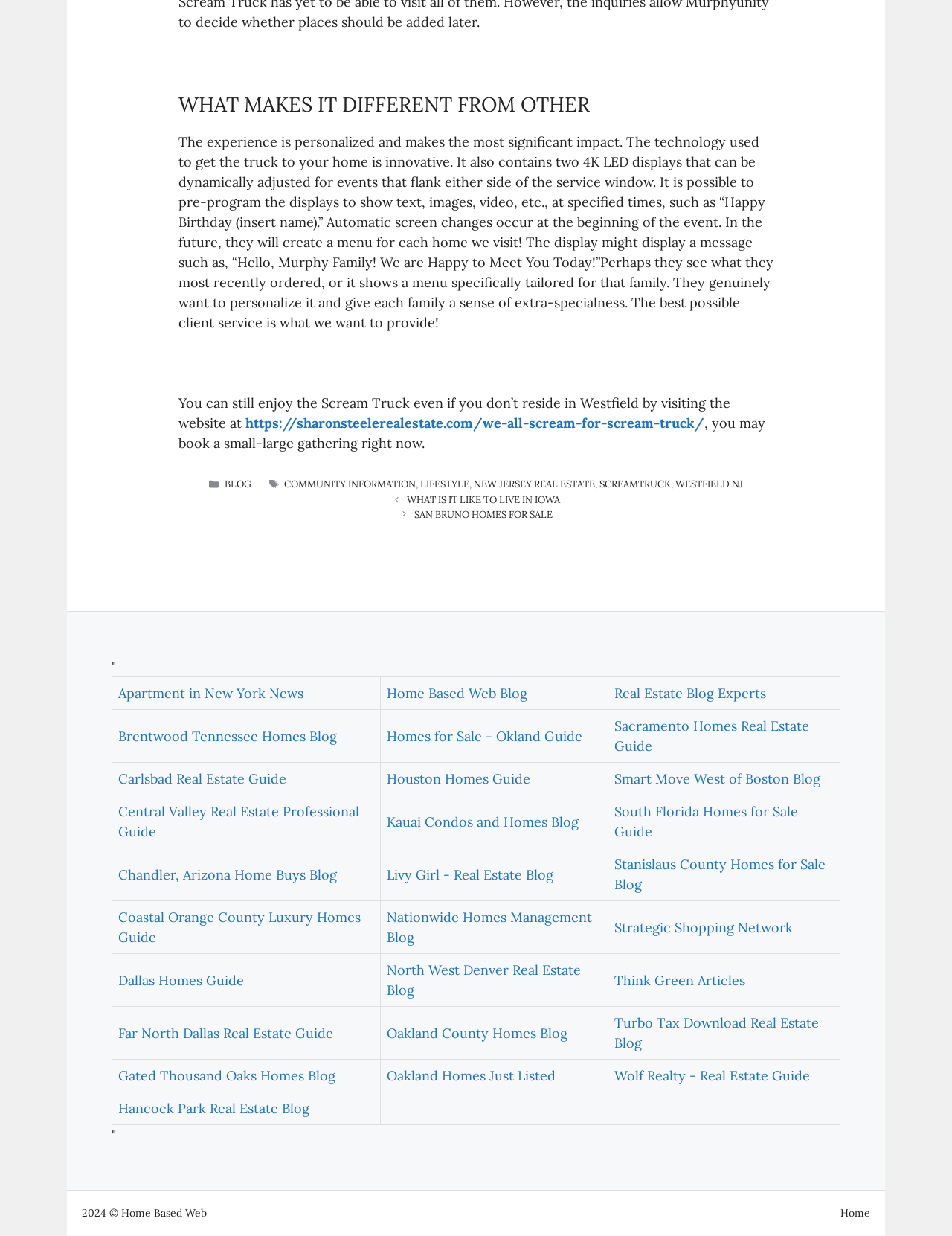Please identify the bounding box coordinates of the element's region that should be clicked to execute the following instruction: "Check 'POST NAVIGATION'". The bounding box coordinates must be four float numbers between 0 and 1, i.e., [left, top, right, bottom].

[0.499, 0.399, 0.561, 0.421]